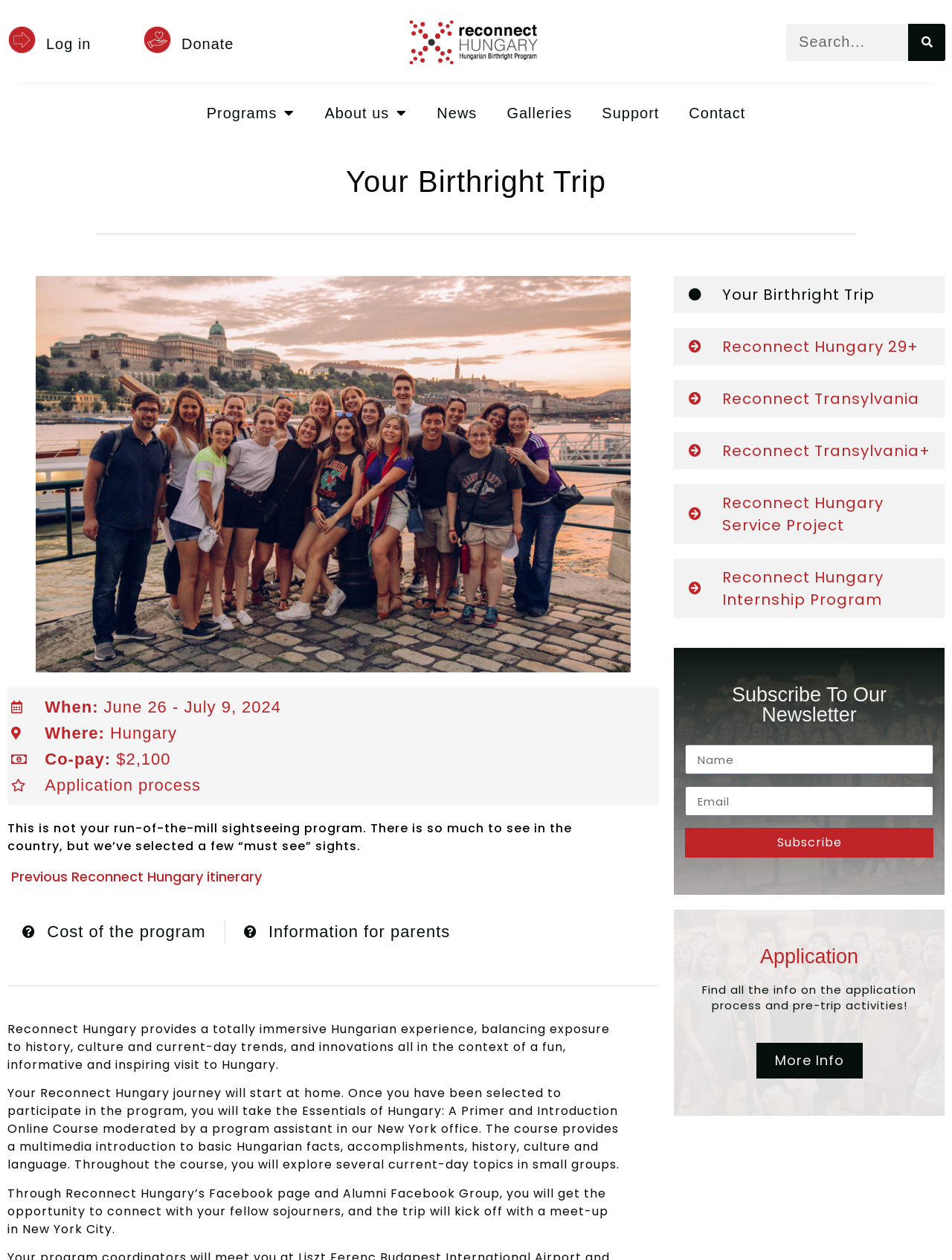Please identify the bounding box coordinates of the element on the webpage that should be clicked to follow this instruction: "View the 'ClickInsights_65cm x 60cm.png' image". The bounding box coordinates should be given as four float numbers between 0 and 1, formatted as [left, top, right, bottom].

None